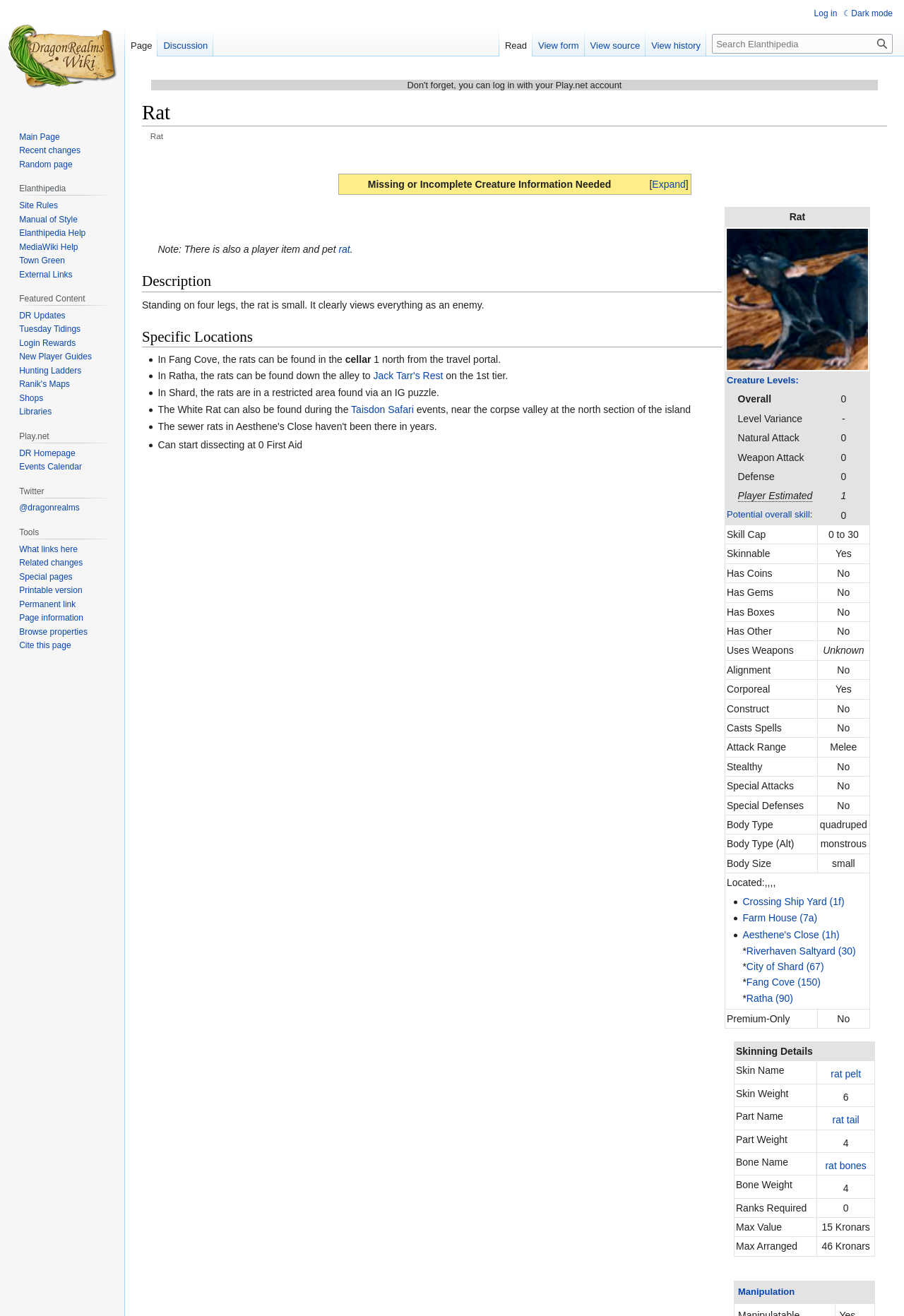What is the name of the creature?
Look at the image and provide a detailed response to the question.

The name of the creature can be found in the heading element at the top of the webpage, which reads 'Rat'.